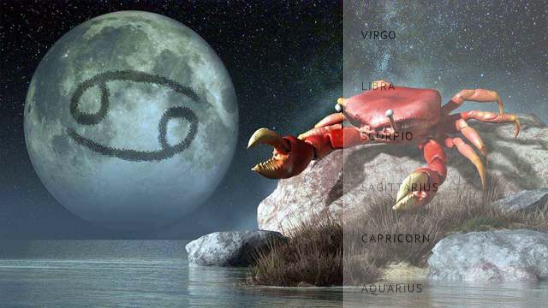Describe all the elements in the image with great detail.

In a serene and mystical landscape, a giant moon casts its silvery glow, prominently featuring the Cancer zodiac symbol etched across its surface. In the foreground, a stylized red crab, emblematic of the Cancer sign, perches on a rocky outcrop by the water's edge, its claws poised as if in contemplation. The scene is enhanced by a star-studded sky, creating an enchanting atmosphere. Overlaying the image are the names of various zodiac signs including Virgo, Libra, Scorpio, Sagittarius, Capricorn, and Aquarius, suggesting a cosmic connection to astrological themes and inviting viewers to reflect on their own zodiac identities. This captivating visual harmonizes the celestial with the terrestrial, celebrating the intricate relationship between astrology and the natural world.